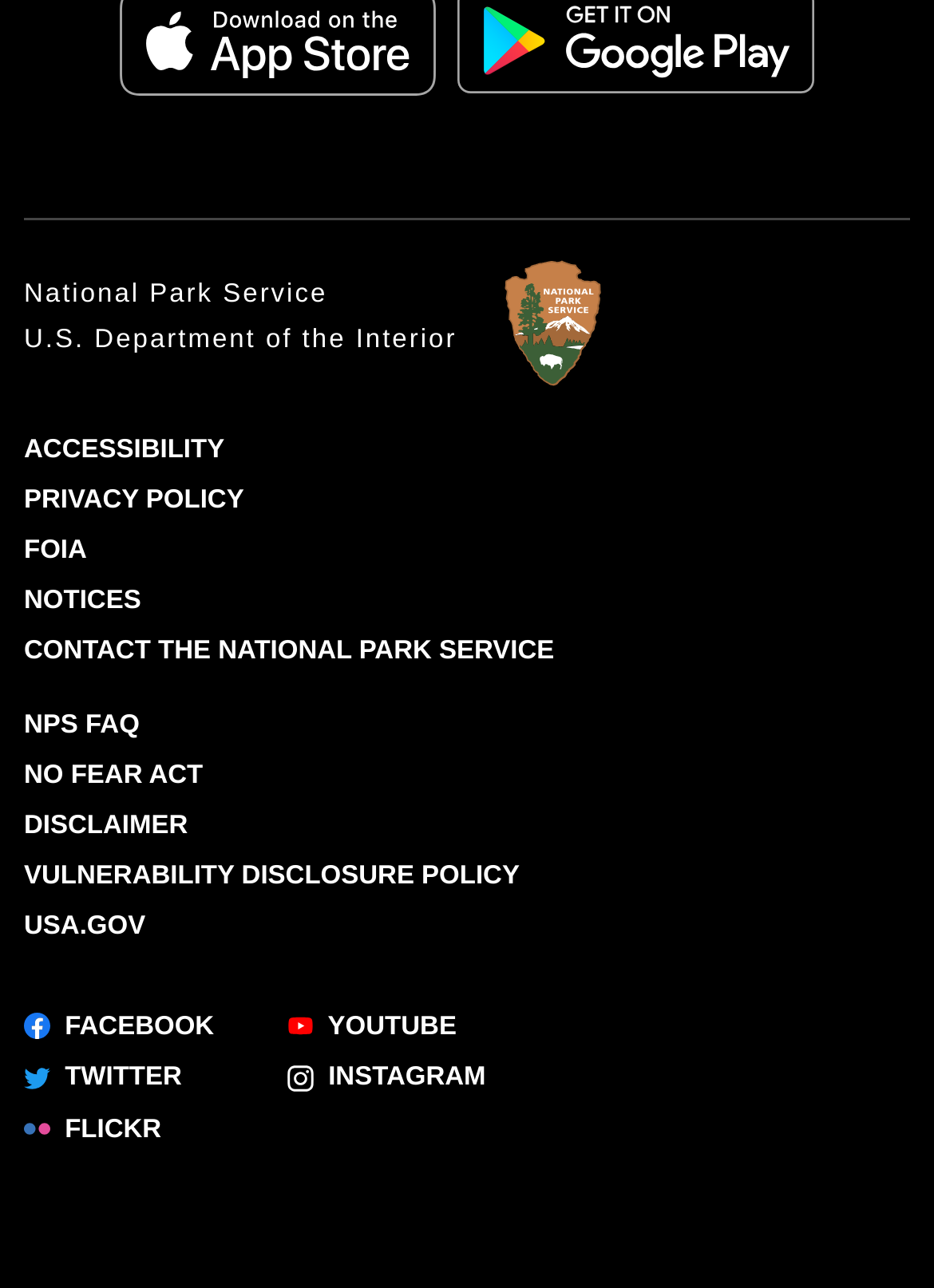What is the last link in the footer?
Using the image provided, answer with just one word or phrase.

Flickr FLICKR